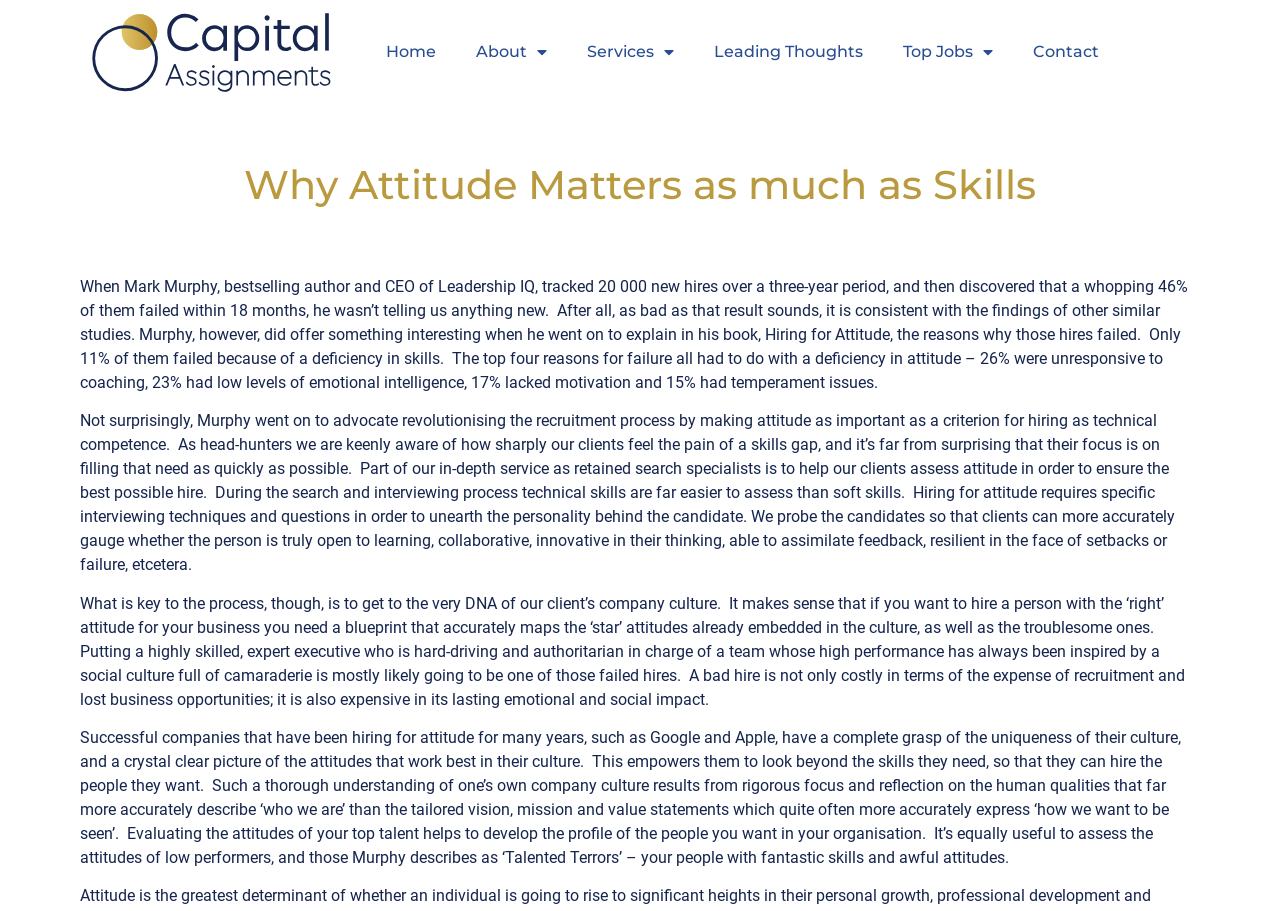Please determine the bounding box coordinates, formatted as (top-left x, top-left y, bottom-right x, bottom-right y), with all values as floating point numbers between 0 and 1. Identify the bounding box of the region described as: Leading Thoughts

[0.542, 0.032, 0.69, 0.083]